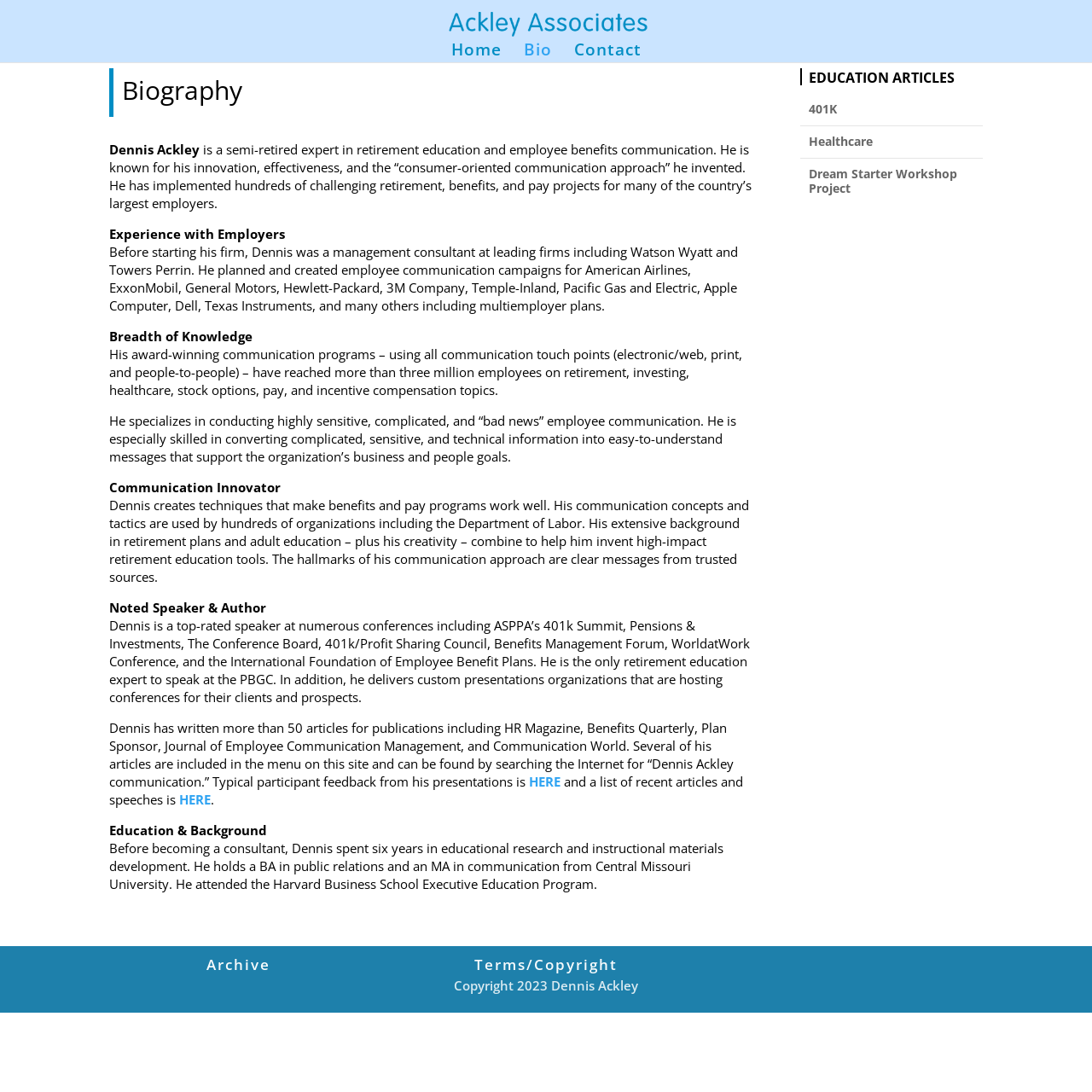Answer this question using a single word or a brief phrase:
What is the name of the university Dennis Ackley attended?

Central Missouri University